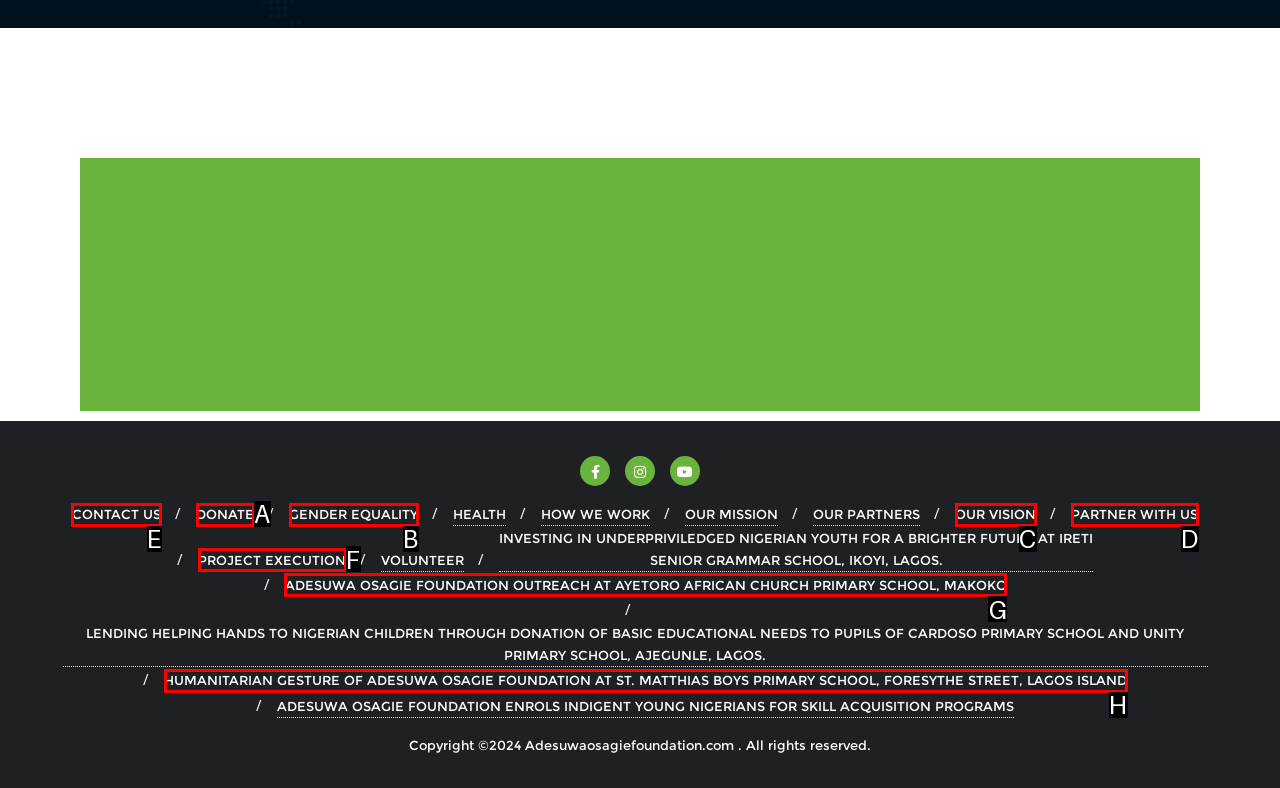For the task: Click the CONTACT US link, specify the letter of the option that should be clicked. Answer with the letter only.

E